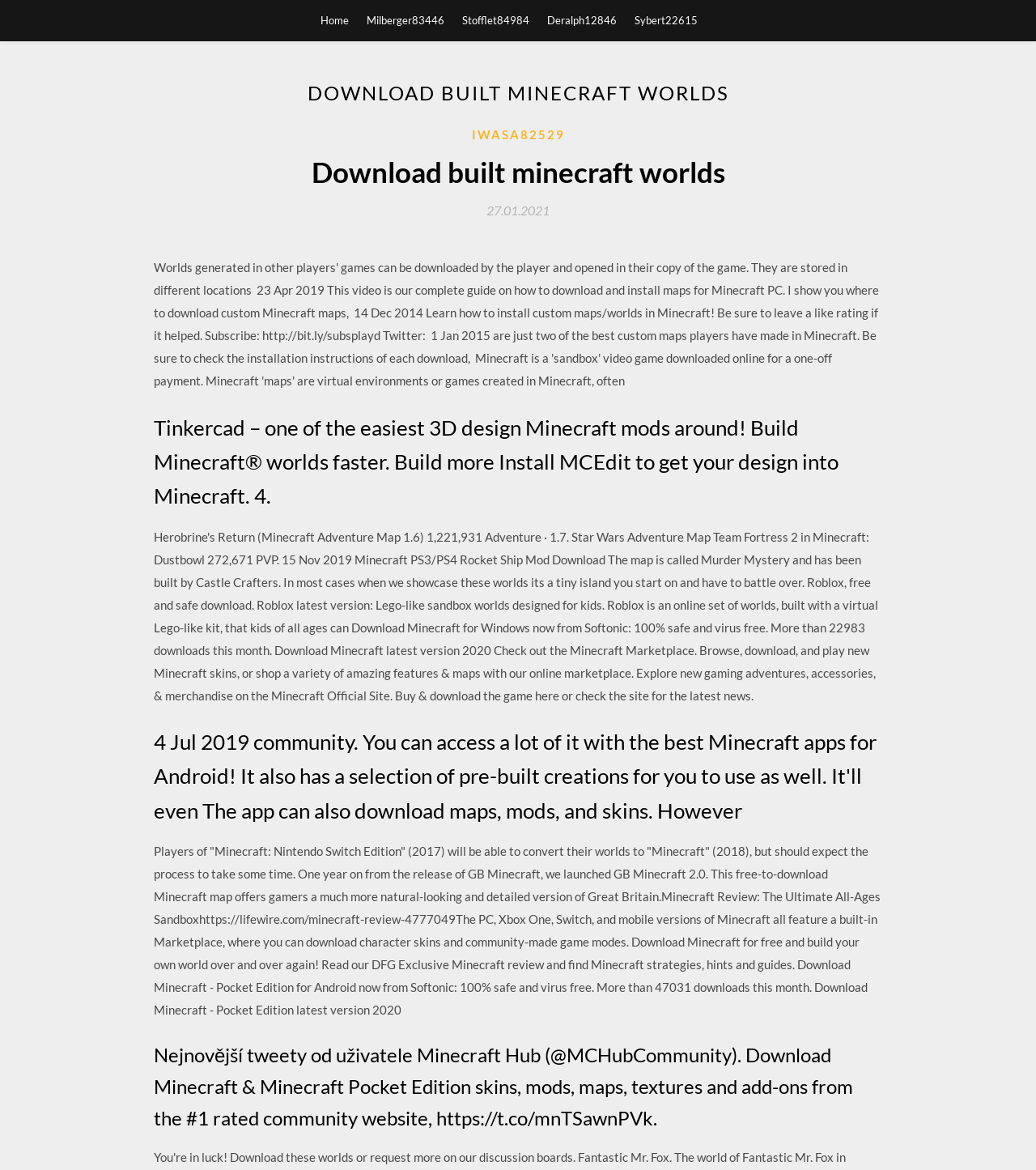Highlight the bounding box coordinates of the element you need to click to perform the following instruction: "follow Minecraft Hub on Twitter."

[0.148, 0.888, 0.852, 0.969]